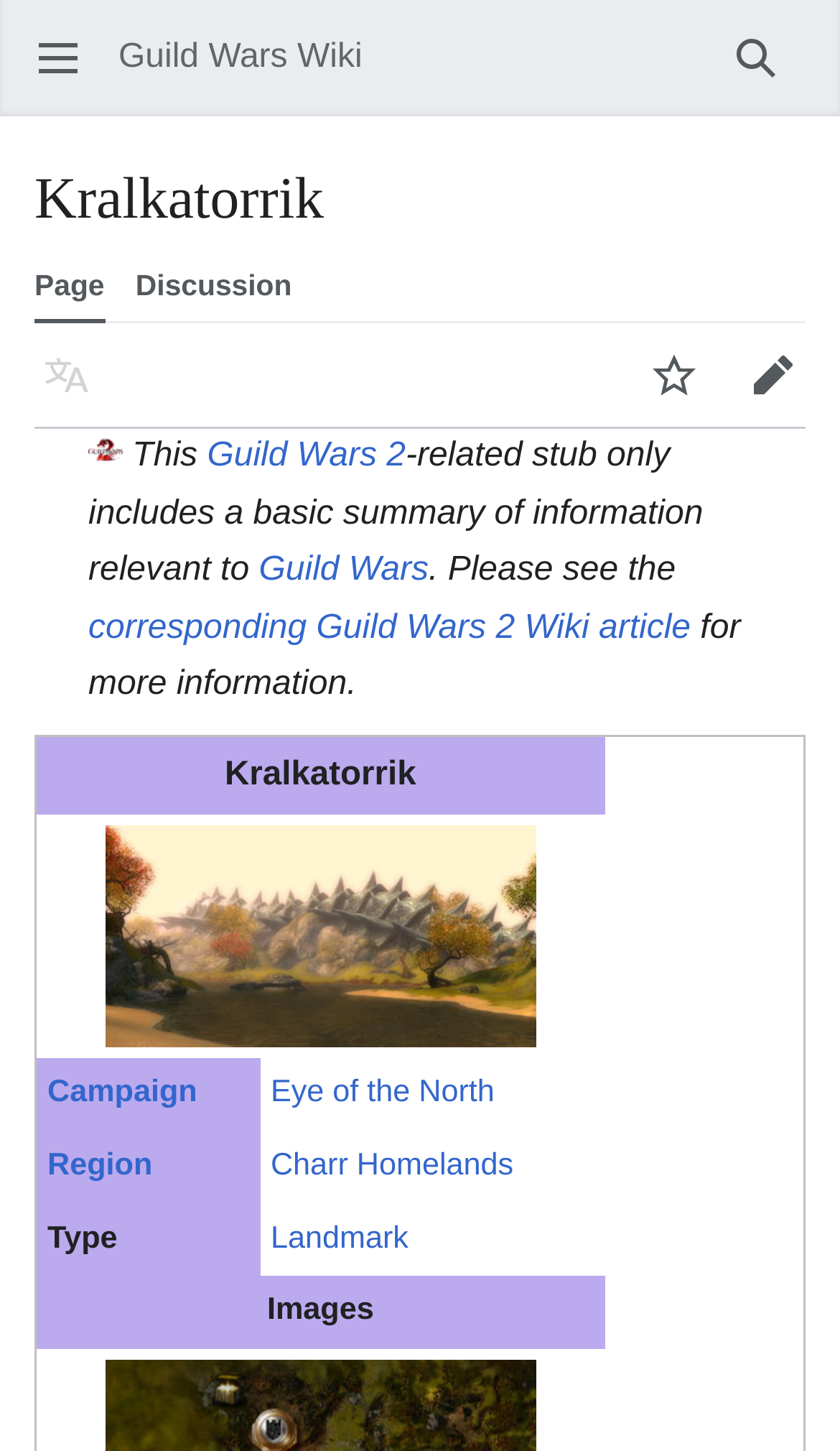Please specify the bounding box coordinates of the clickable section necessary to execute the following command: "Change the language".

[0.021, 0.225, 0.138, 0.293]